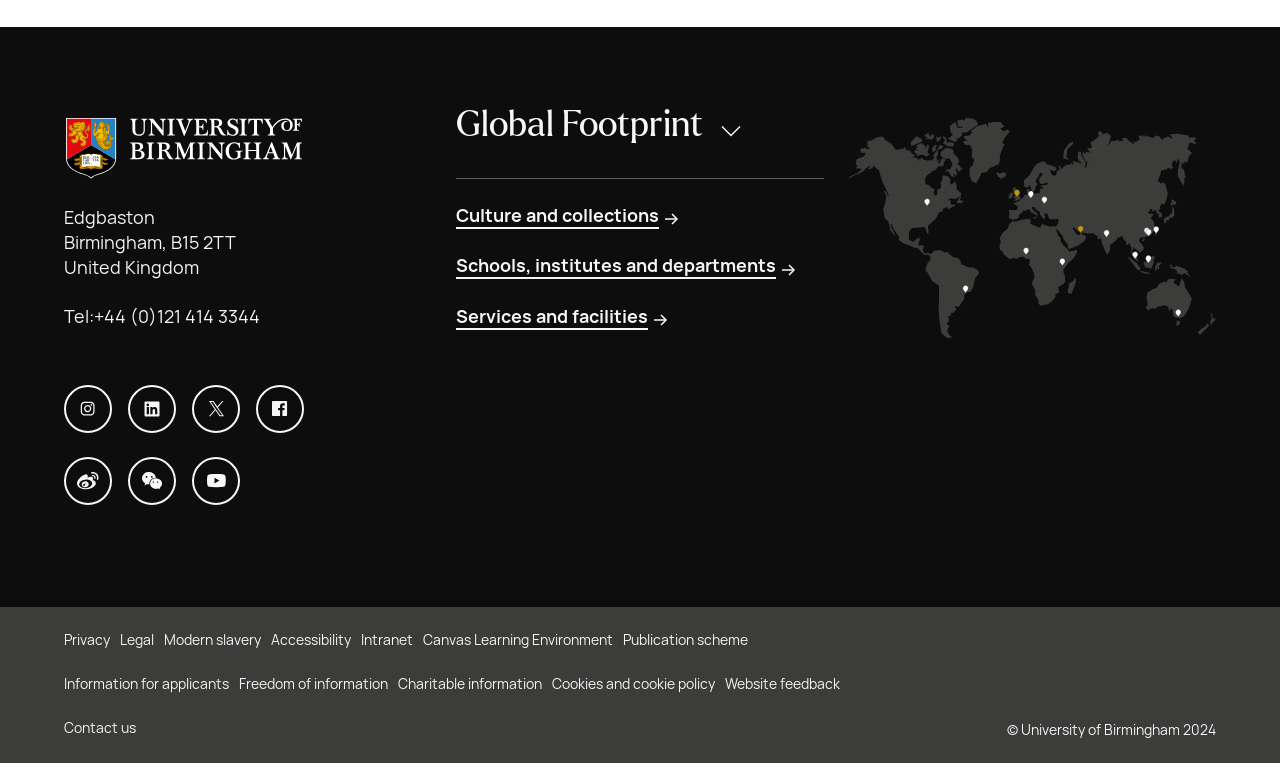Reply to the question with a single word or phrase:
What is the university's location?

Birmingham, B15 2TT